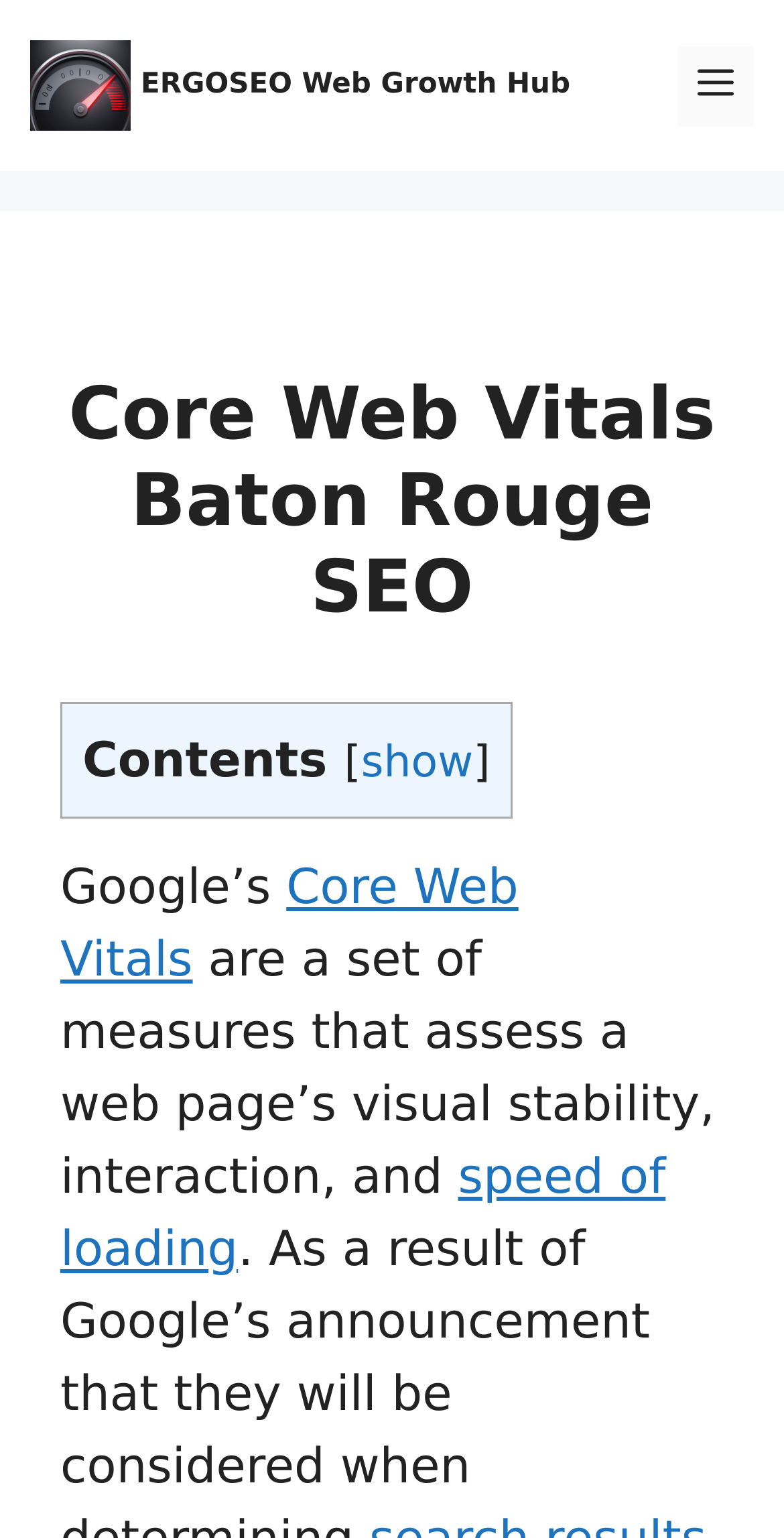What is the function of the button in the top right corner?
Give a one-word or short-phrase answer derived from the screenshot.

Menu toggle